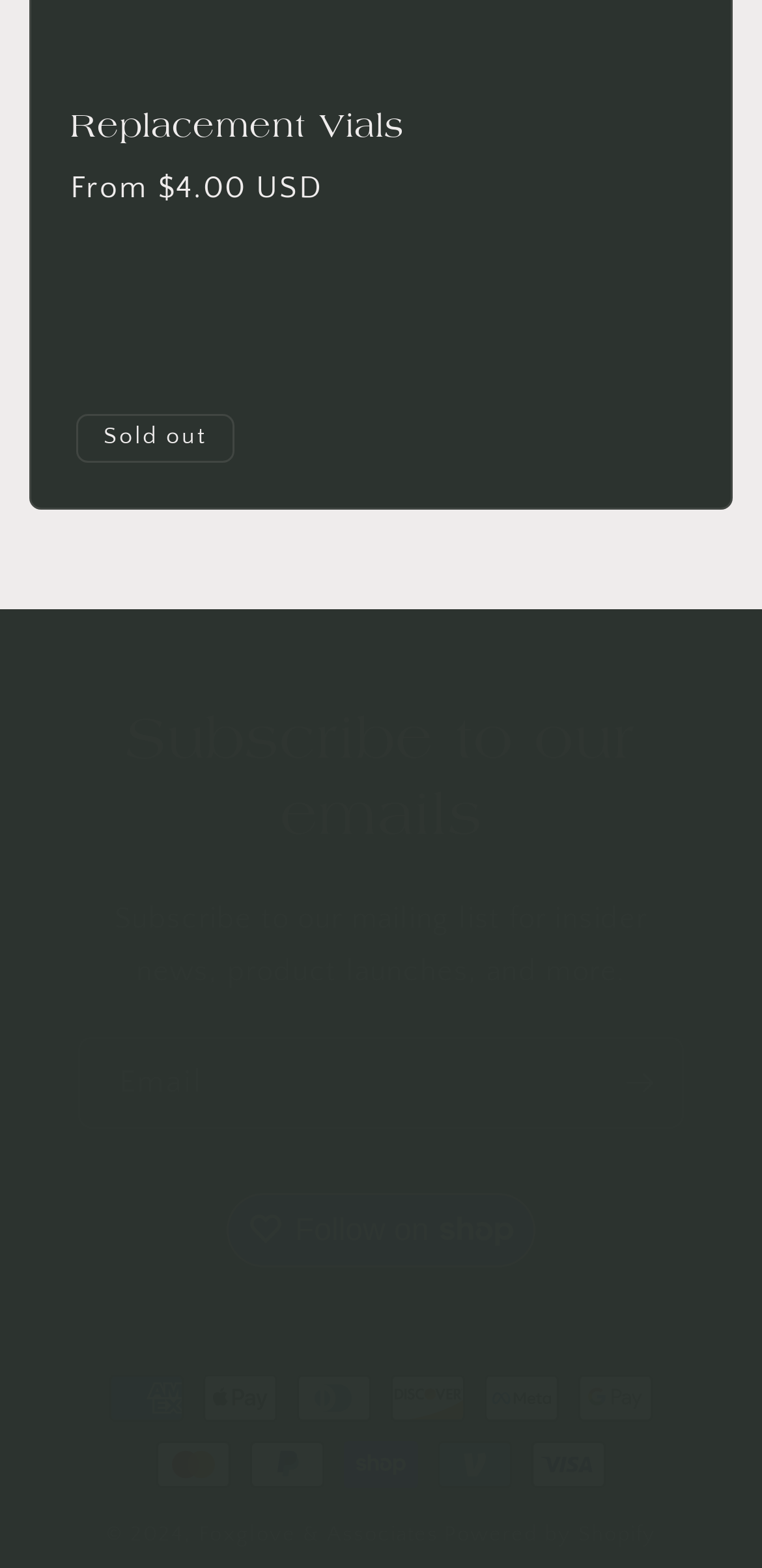What is the company name mentioned at the bottom?
Based on the content of the image, thoroughly explain and answer the question.

I found the company name 'Foxglove & Associates' at the bottom of the webpage, which is likely the owner or creator of the website.